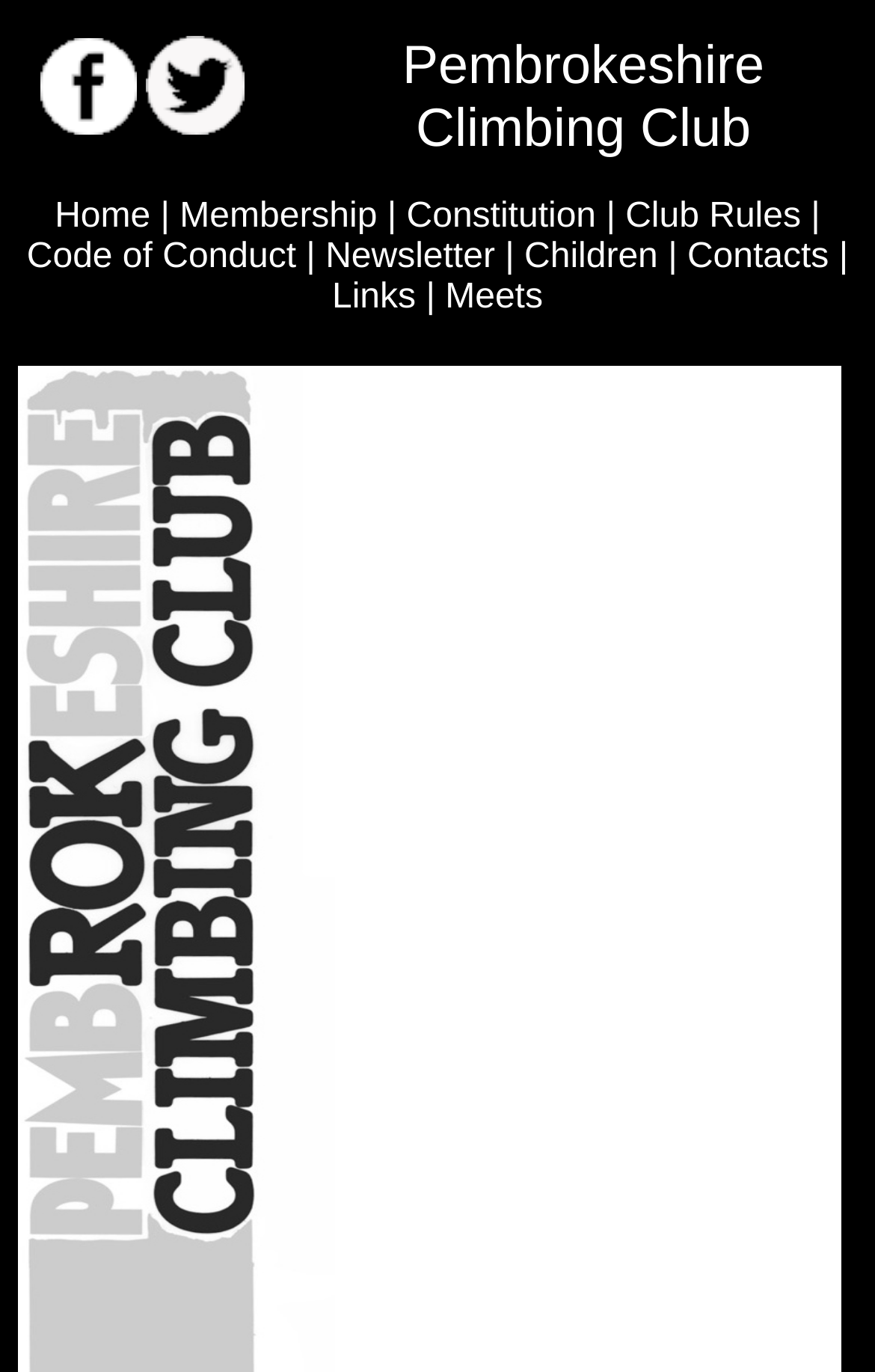Provide the bounding box coordinates of the UI element this sentence describes: "Links".

[0.379, 0.203, 0.475, 0.231]